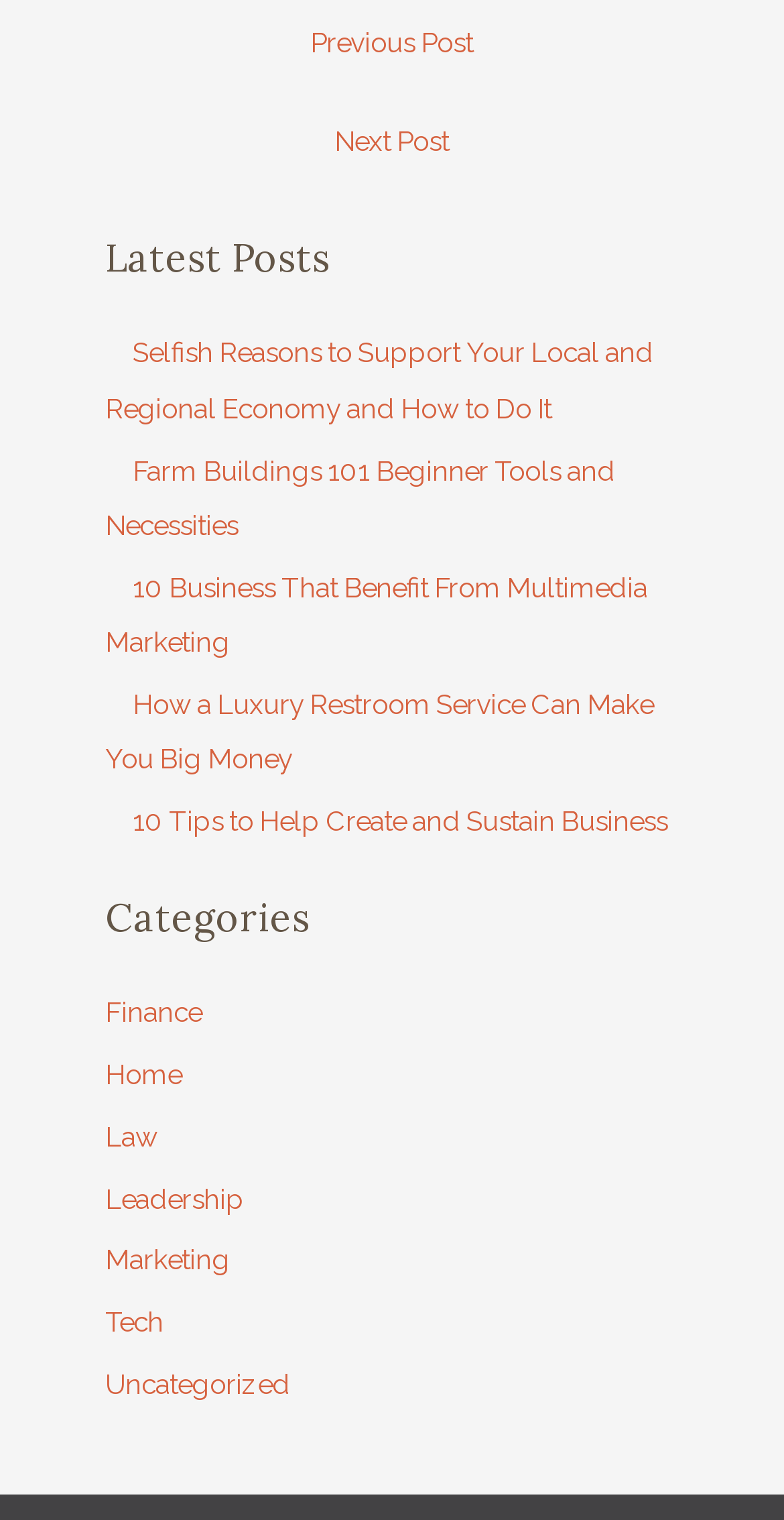How many categories are listed?
From the image, respond using a single word or phrase.

7